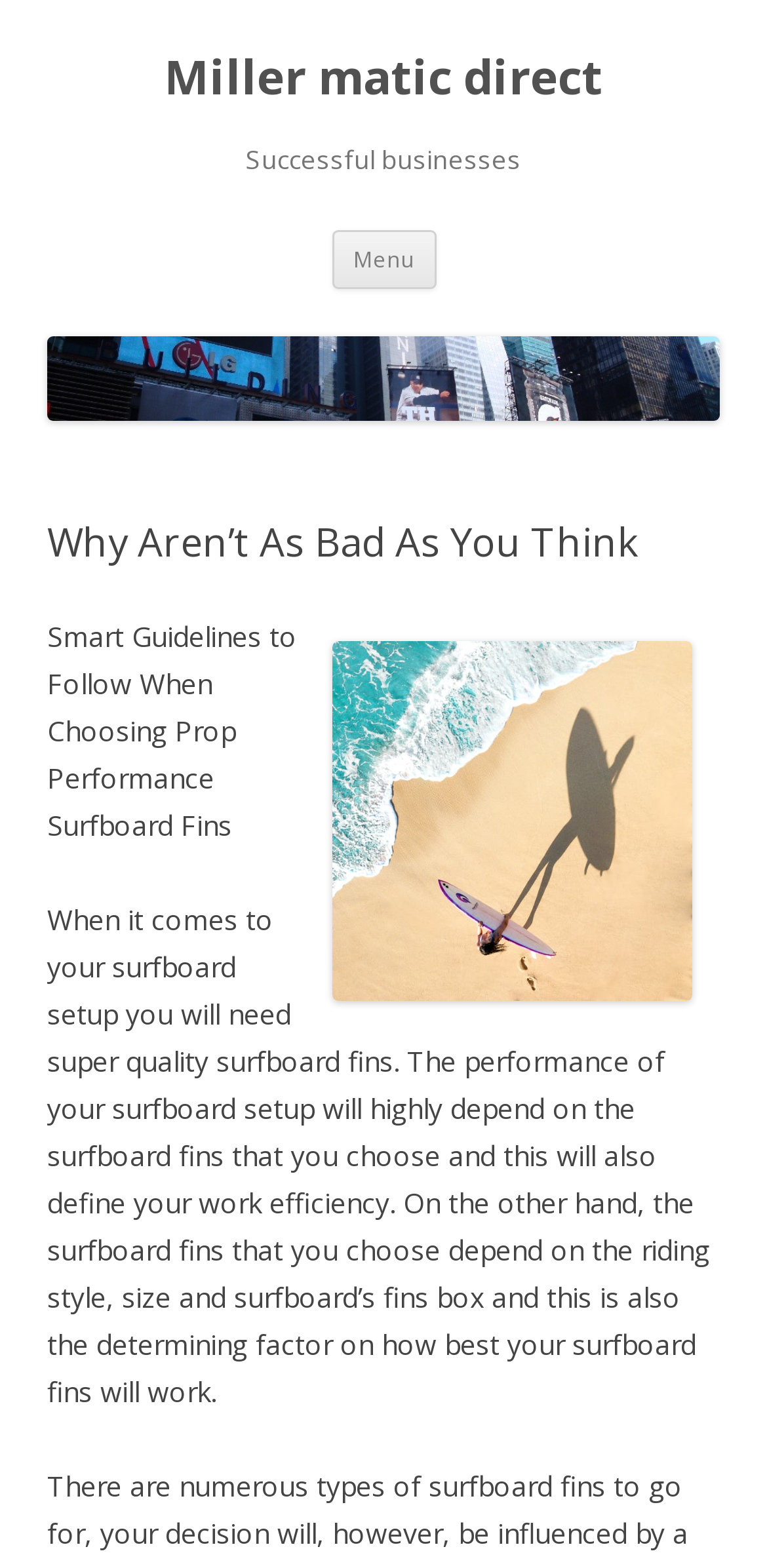Predict the bounding box coordinates of the UI element that matches this description: "Menu". The coordinates should be in the format [left, top, right, bottom] with each value between 0 and 1.

[0.432, 0.147, 0.568, 0.184]